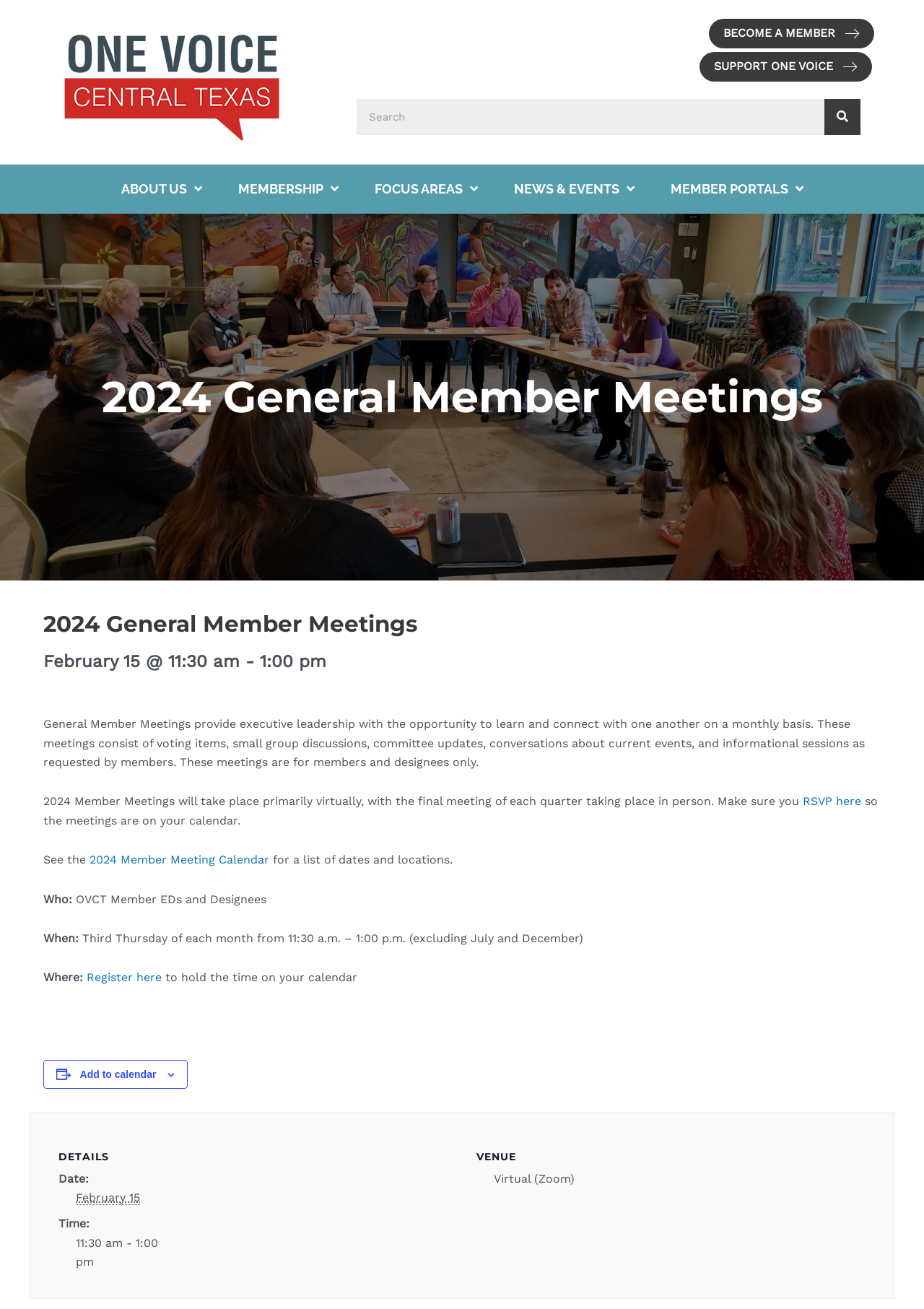Determine the heading of the webpage and extract its text content.

2024 General Member Meetings